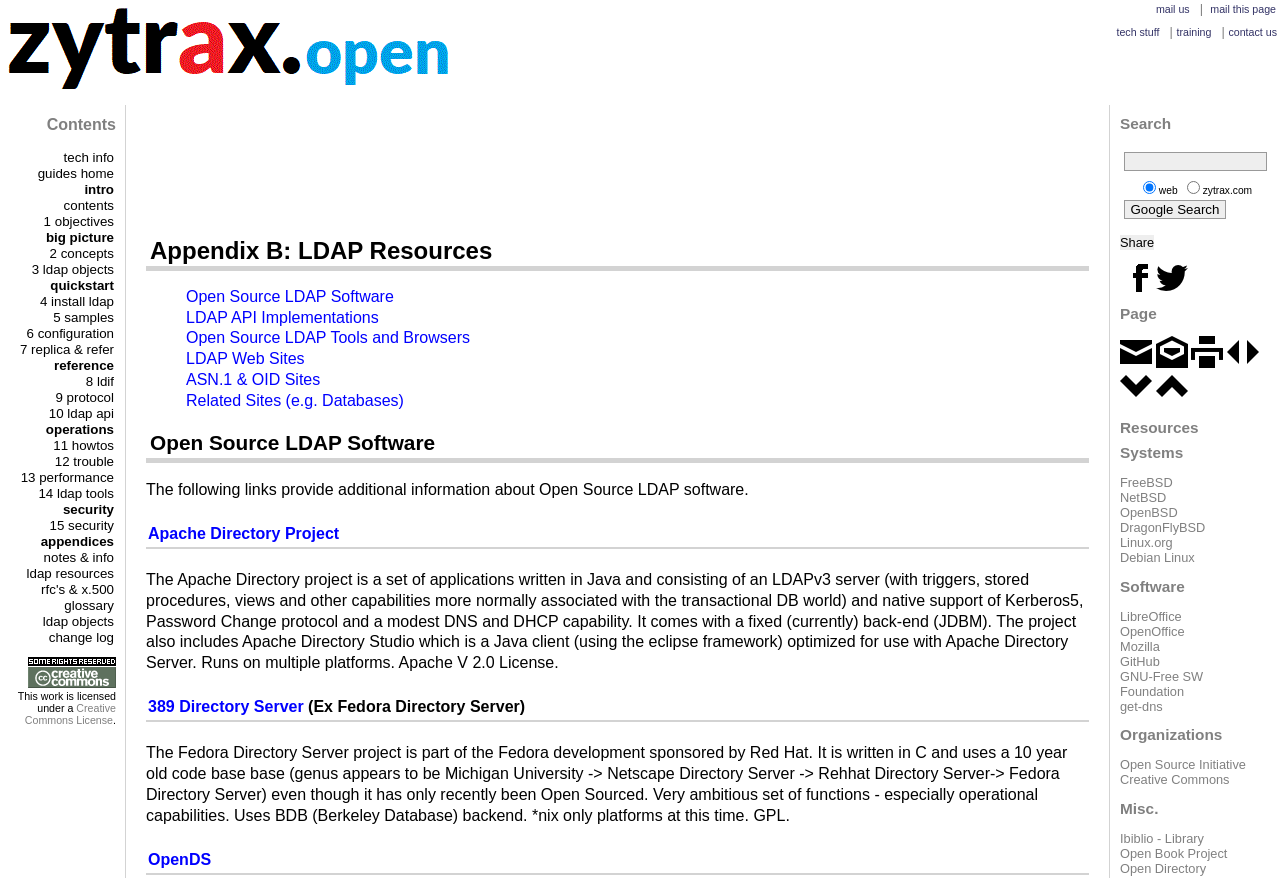Please find the bounding box coordinates of the element that you should click to achieve the following instruction: "click the 'Open Source LDAP Software' link". The coordinates should be presented as four float numbers between 0 and 1: [left, top, right, bottom].

[0.145, 0.328, 0.308, 0.347]